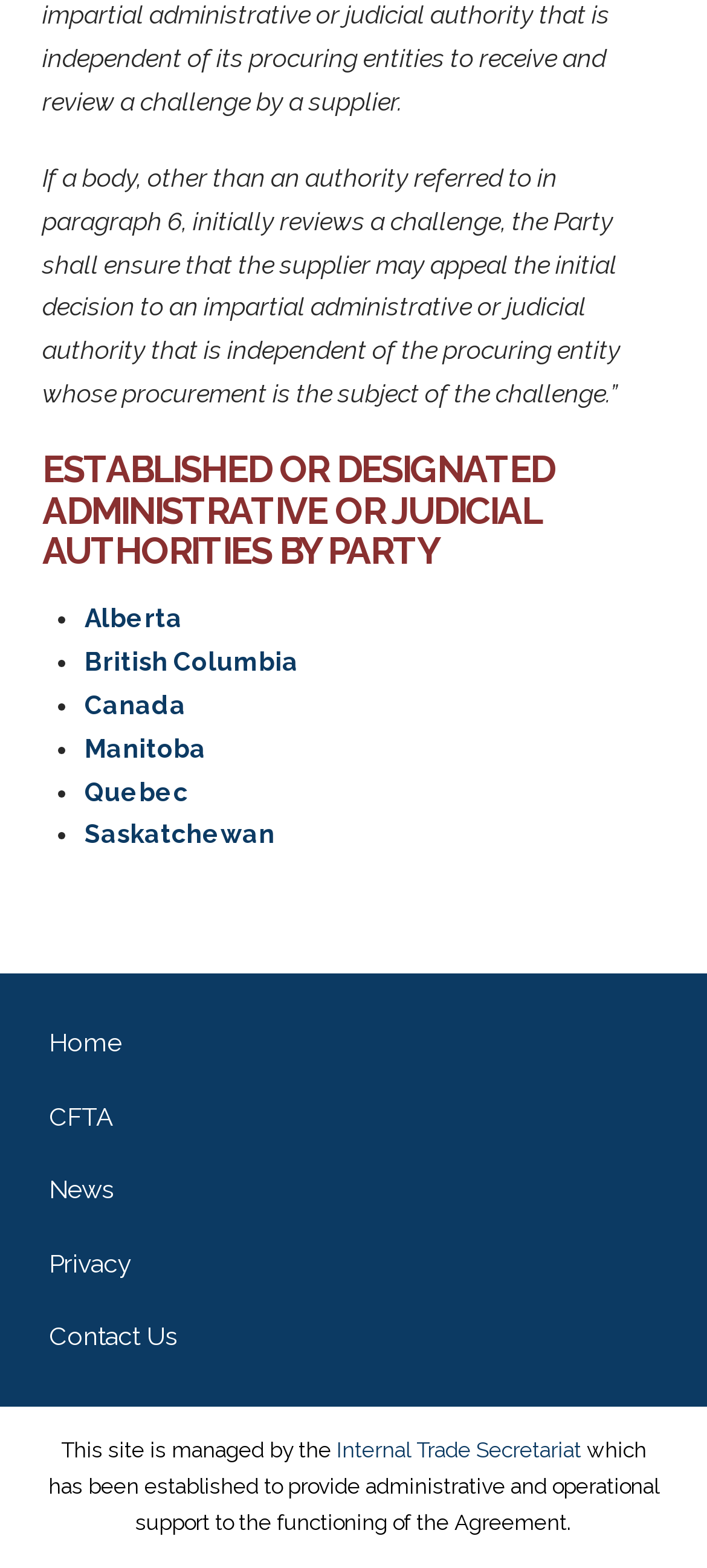Respond to the following query with just one word or a short phrase: 
What is the first province listed?

Alberta